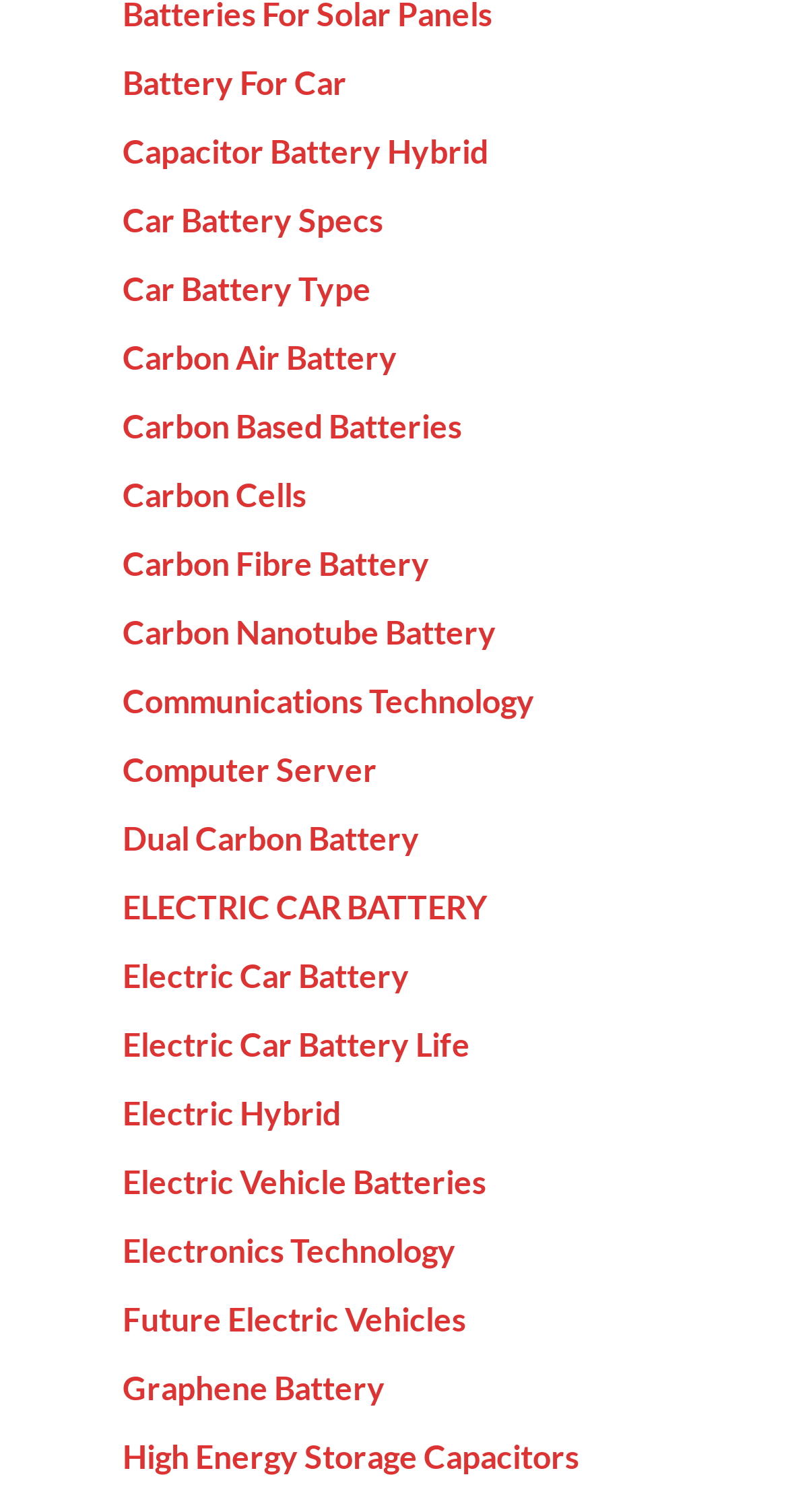Please answer the following question using a single word or phrase: 
Is there a link related to computer servers?

Yes